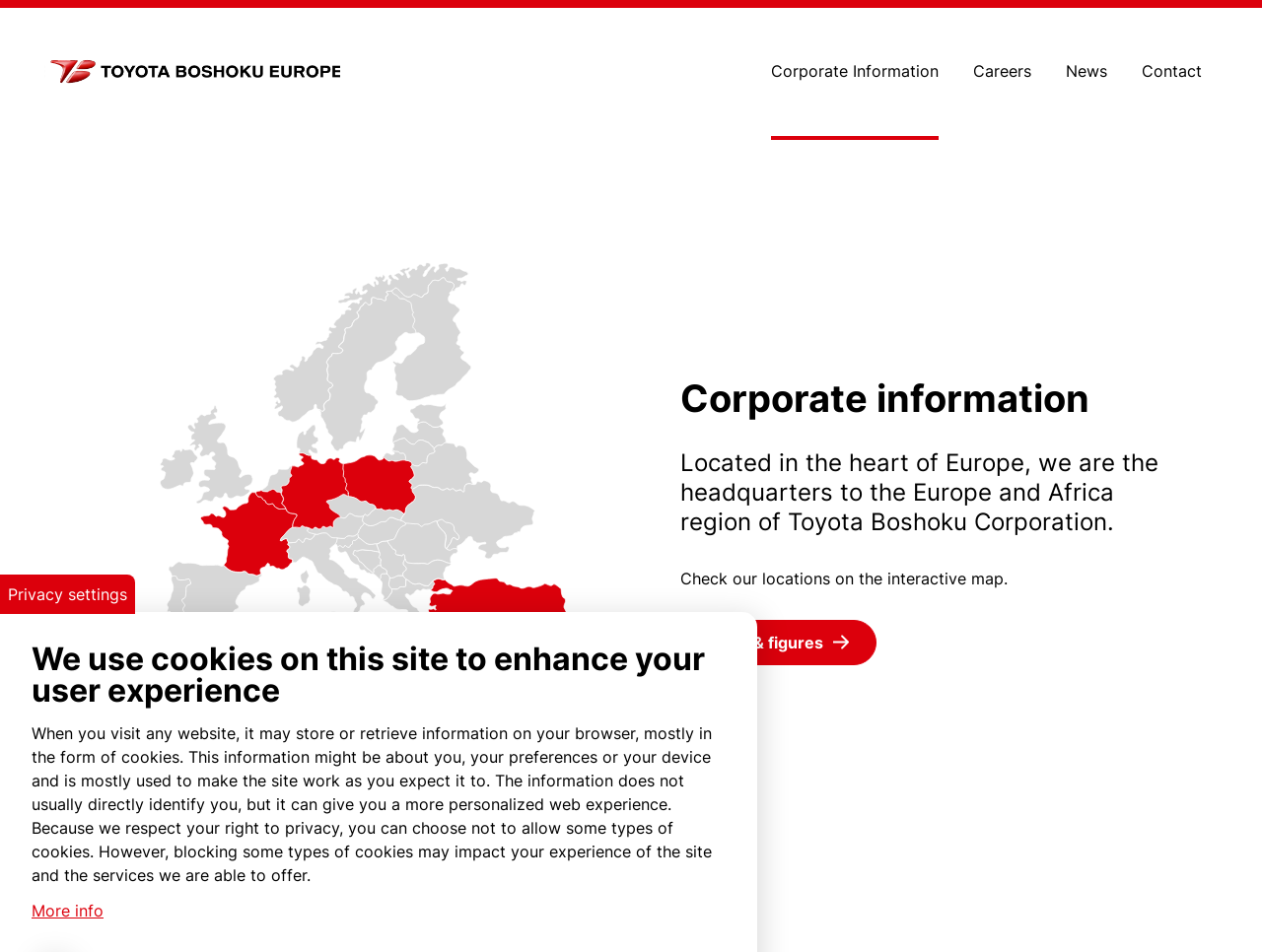What is the region of Toyota Boshoku Corporation's headquarters?
Give a one-word or short phrase answer based on the image.

Europe and Africa